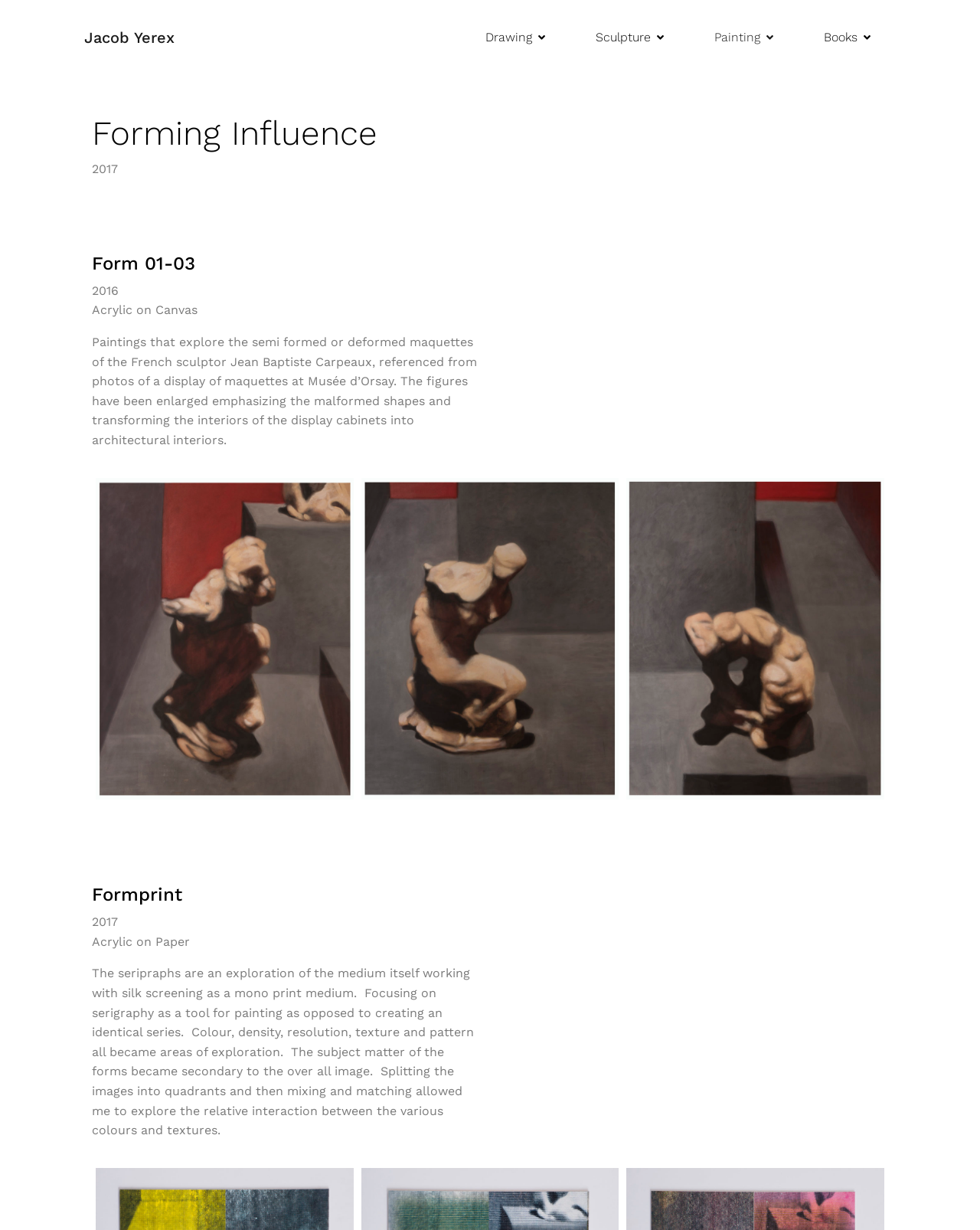Please find the bounding box coordinates of the element that you should click to achieve the following instruction: "Click on the link to Jacob Yerex's homepage". The coordinates should be presented as four float numbers between 0 and 1: [left, top, right, bottom].

[0.086, 0.02, 0.178, 0.04]